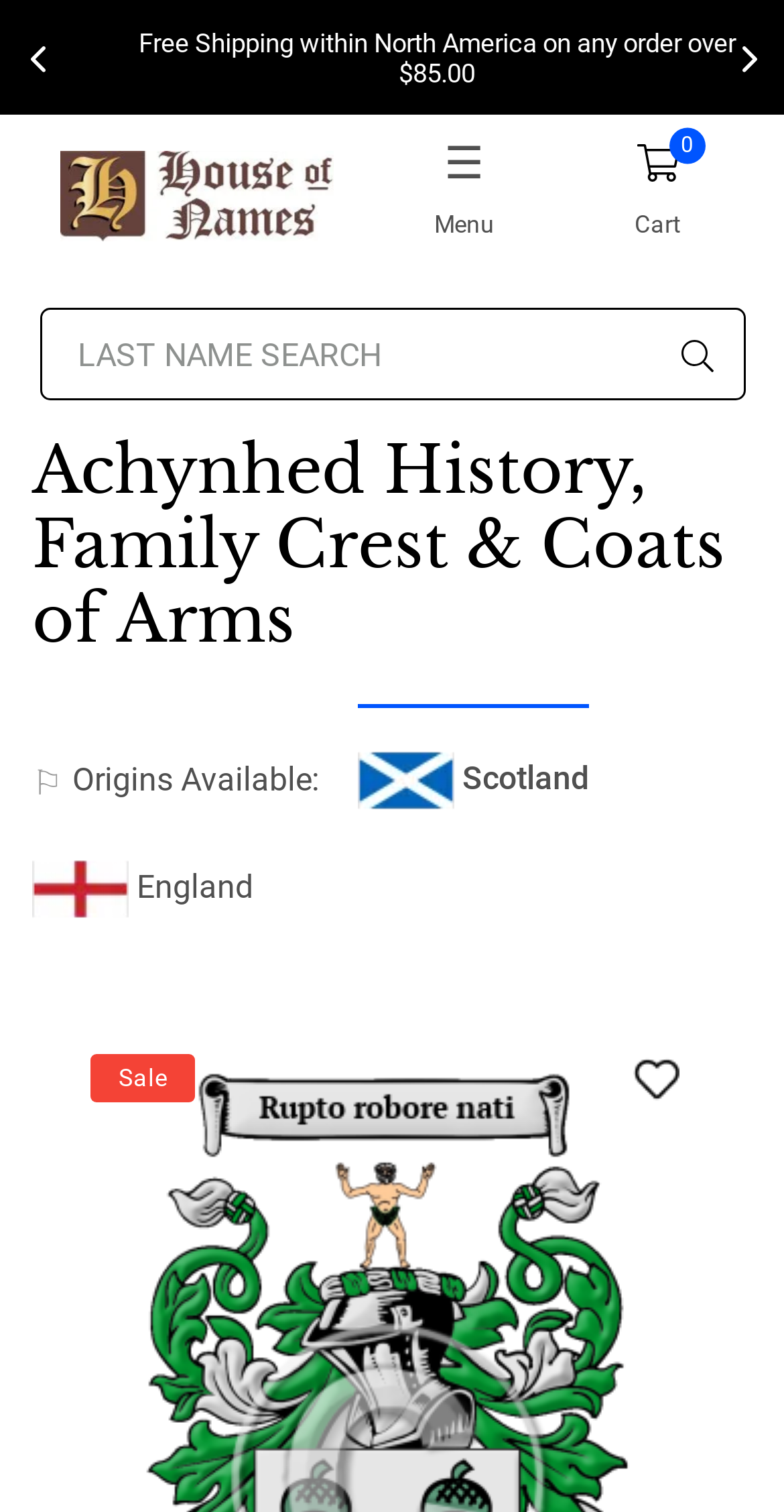Please provide the bounding box coordinates for the element that needs to be clicked to perform the following instruction: "Scroll to top". The coordinates should be given as four float numbers between 0 and 1, i.e., [left, top, right, bottom].

[0.867, 0.931, 0.959, 0.979]